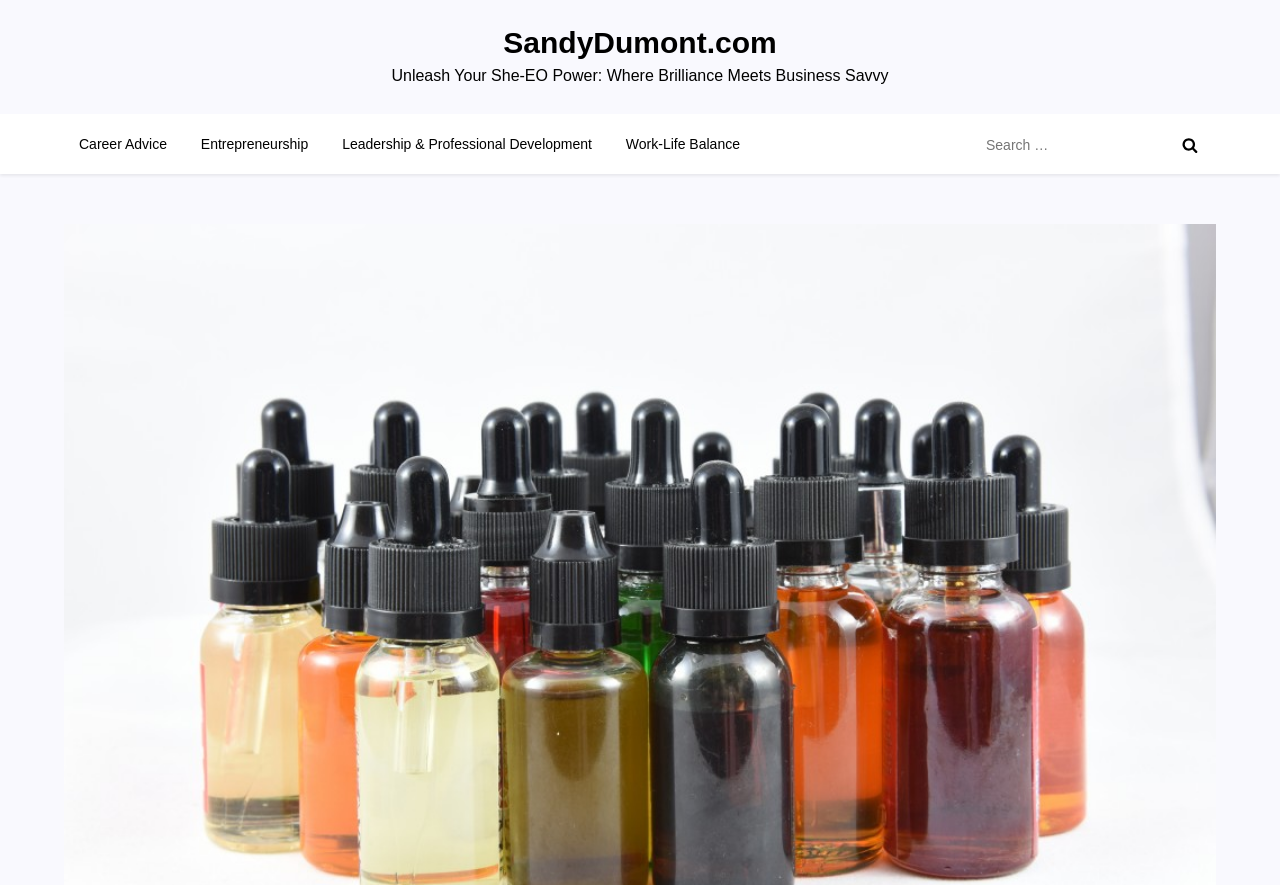Please determine the bounding box of the UI element that matches this description: Work-Life Balance. The coordinates should be given as (top-left x, top-left y, bottom-right x, bottom-right y), with all values between 0 and 1.

[0.477, 0.129, 0.59, 0.197]